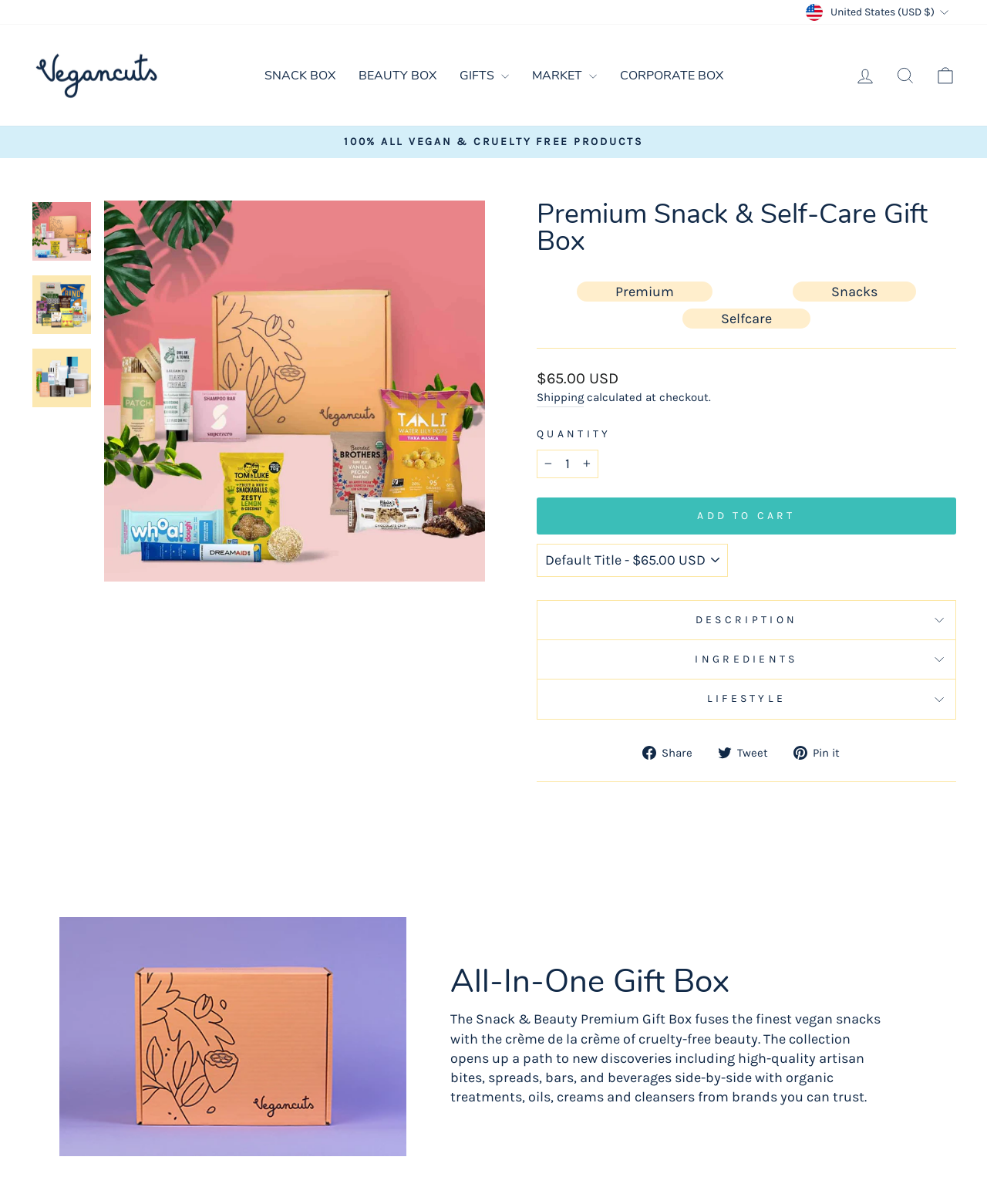Please provide a comprehensive response to the question based on the details in the image: What is the purpose of the 'DESCRIPTION' button?

Based on the webpage content, specifically the button 'DESCRIPTION' with the control 'Product-content-description8499123585313', it can be inferred that the purpose of the 'DESCRIPTION' button is to view the product description.